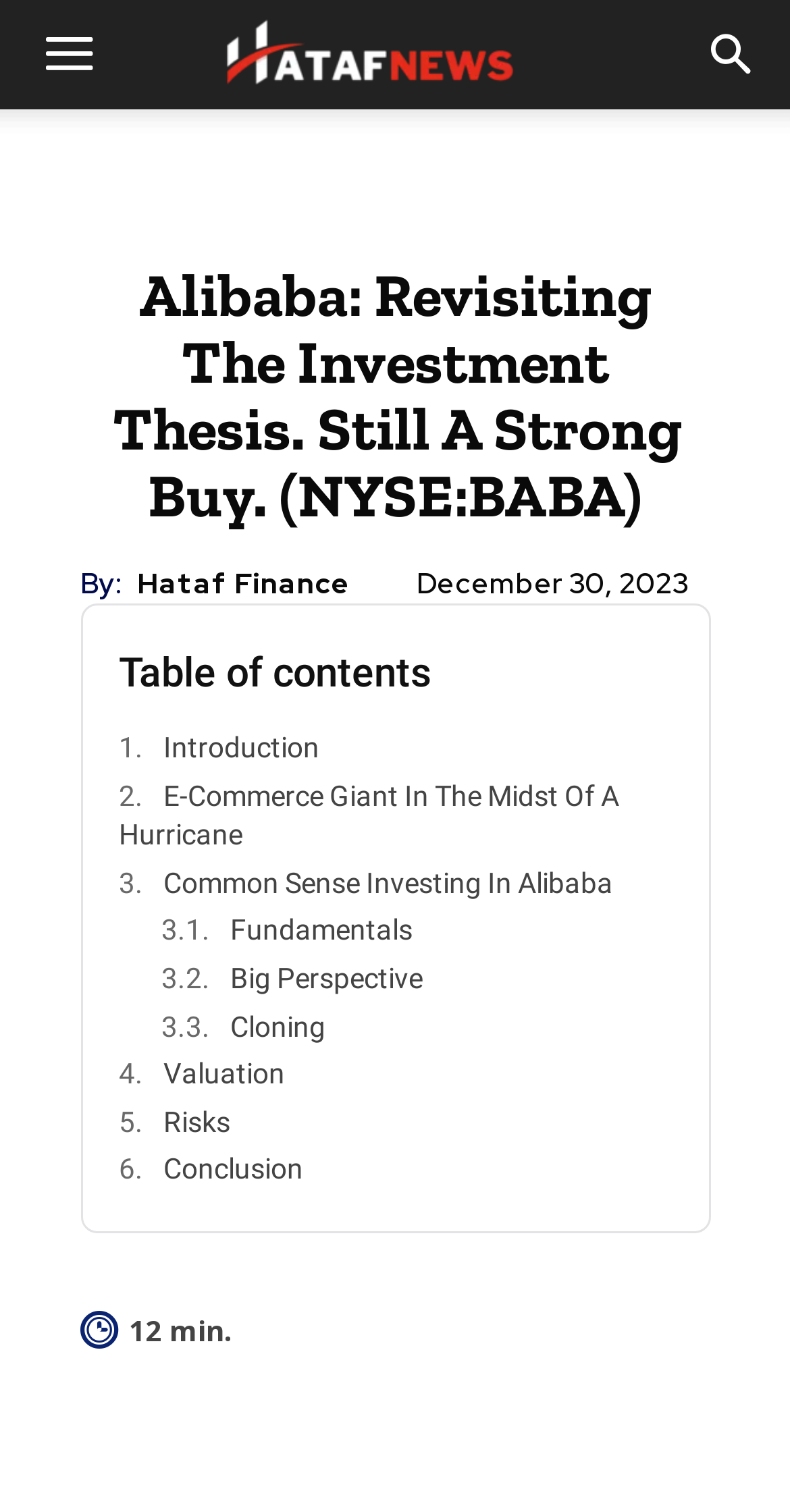Please identify the bounding box coordinates of the element's region that I should click in order to complete the following instruction: "Toggle mobile view". The bounding box coordinates consist of four float numbers between 0 and 1, i.e., [left, top, right, bottom].

[0.005, 0.0, 0.169, 0.072]